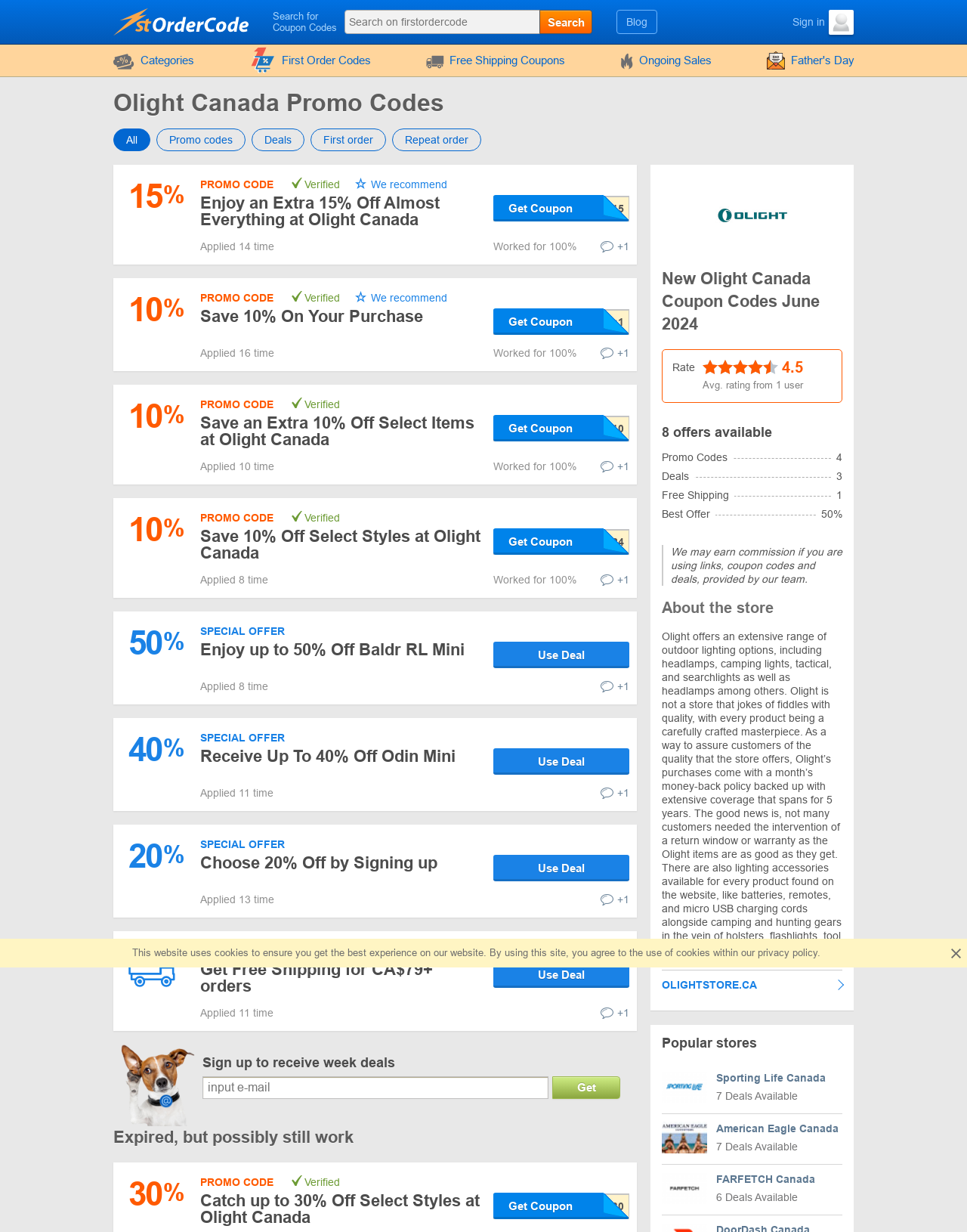What is the verification status of the promo codes?
Carefully analyze the image and provide a detailed answer to the question.

Many of the promo codes listed on the webpage have a 'Verified' label, which suggests that they have been tested and confirmed to be working by the website administrators or users.